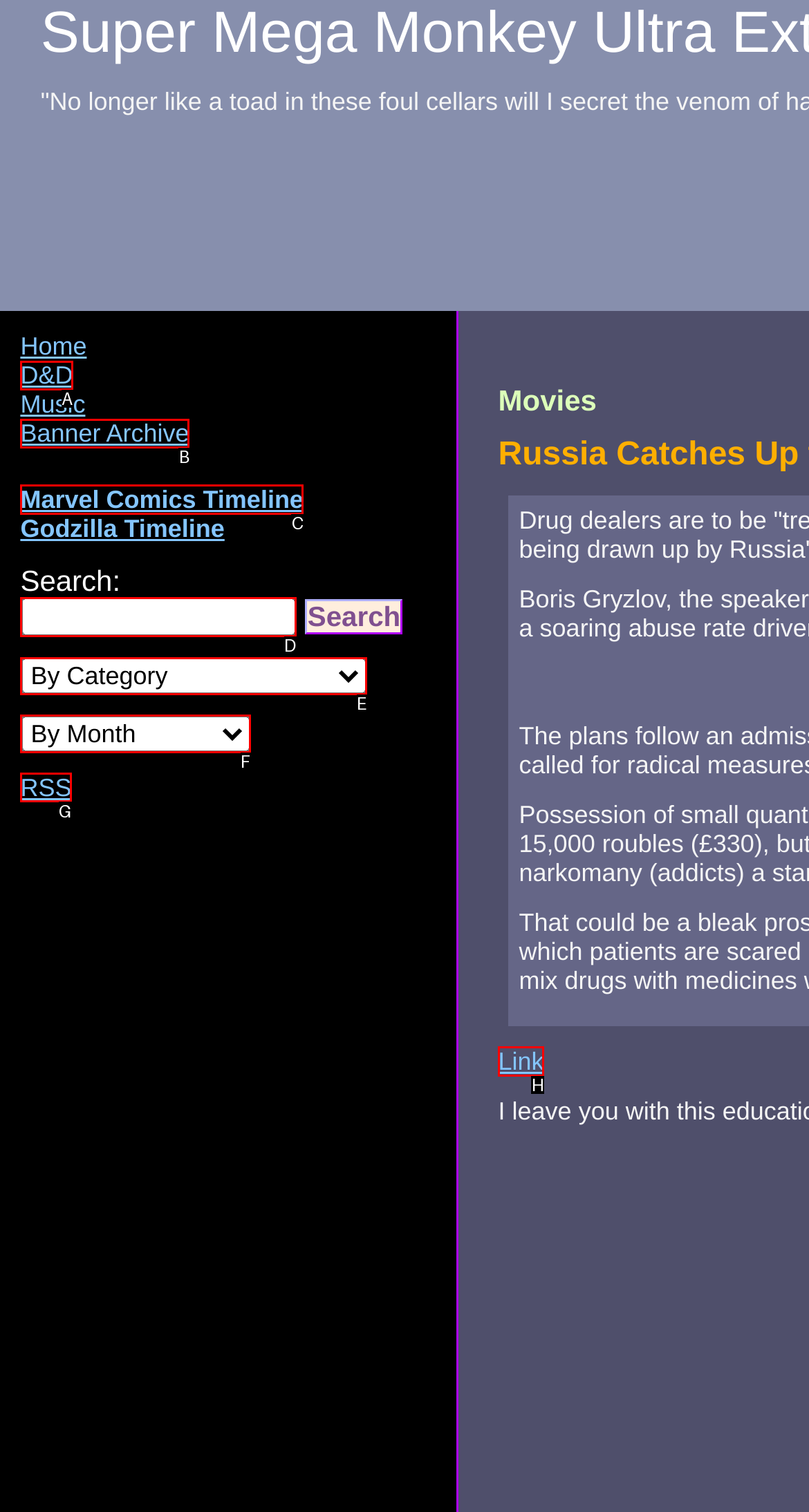Determine the HTML element to click for the instruction: click on D&D link.
Answer with the letter corresponding to the correct choice from the provided options.

A